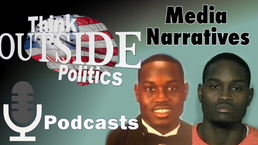Describe in detail everything you see in the image.

The image titled "Media Narratives" prominently features two individuals, likely representing contrasting perspectives in political discussions. In the background, an artistic American flag motif subtly reinforces the theme of American identity and values. The text "Think Outside Politics" is displayed boldly, encouraging viewers to engage critically with political discourse. Below, the word "Podcasts" appears, suggesting the content is related to audio discussions that analyze media portrayals and narratives within the political landscape. This visual composition serves as an invitation to critically explore how media shapes our understanding of political issues.